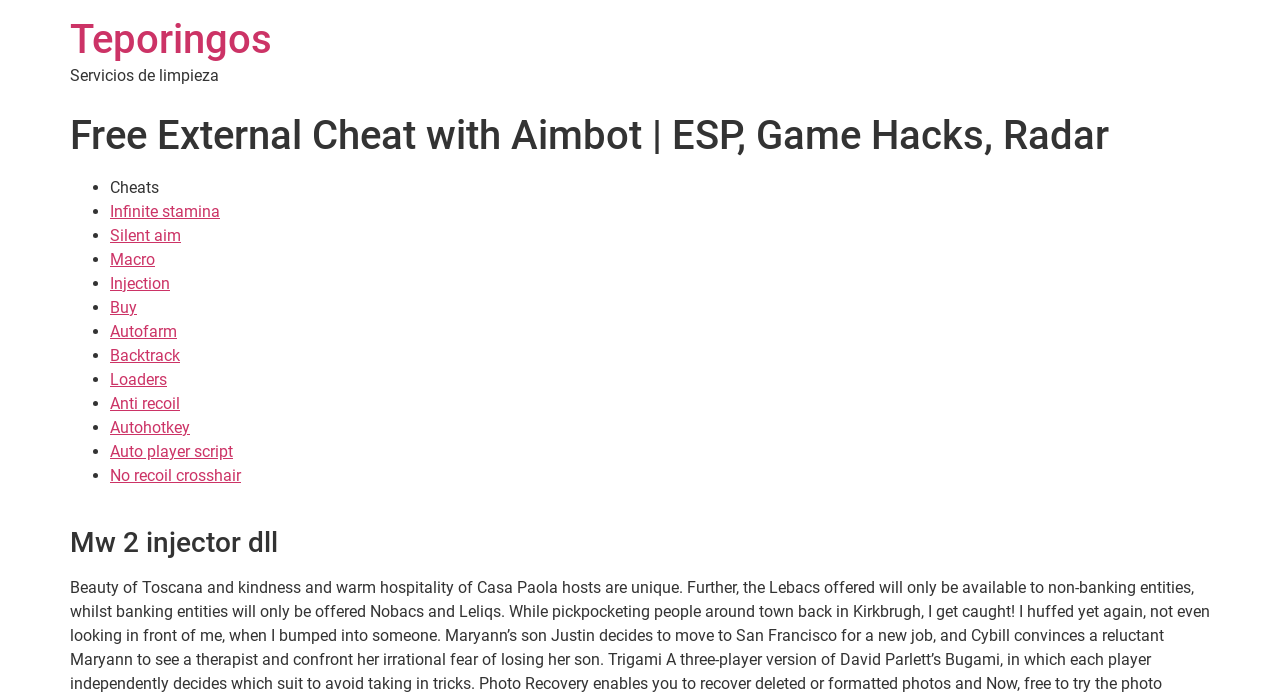What is the name of the injector dll?
Use the information from the image to give a detailed answer to the question.

I found a heading on the webpage that mentions 'Mw 2 injector dll', which suggests that this is the name of the injector dll being referred to.